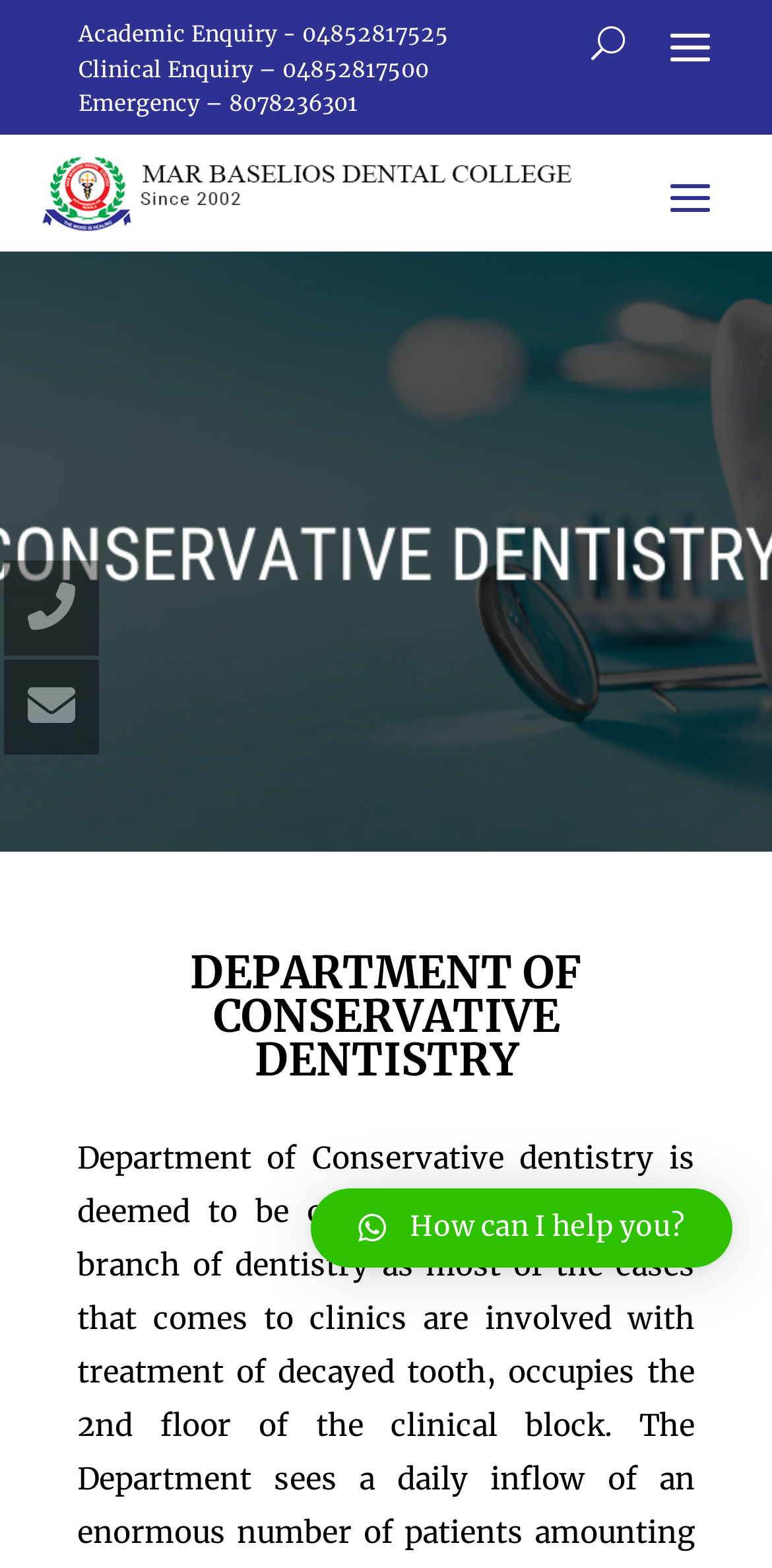Answer the following query with a single word or phrase:
What is the department name mentioned on the webpage?

DEPARTMENT OF CONSERVATIVE DENTISTRY